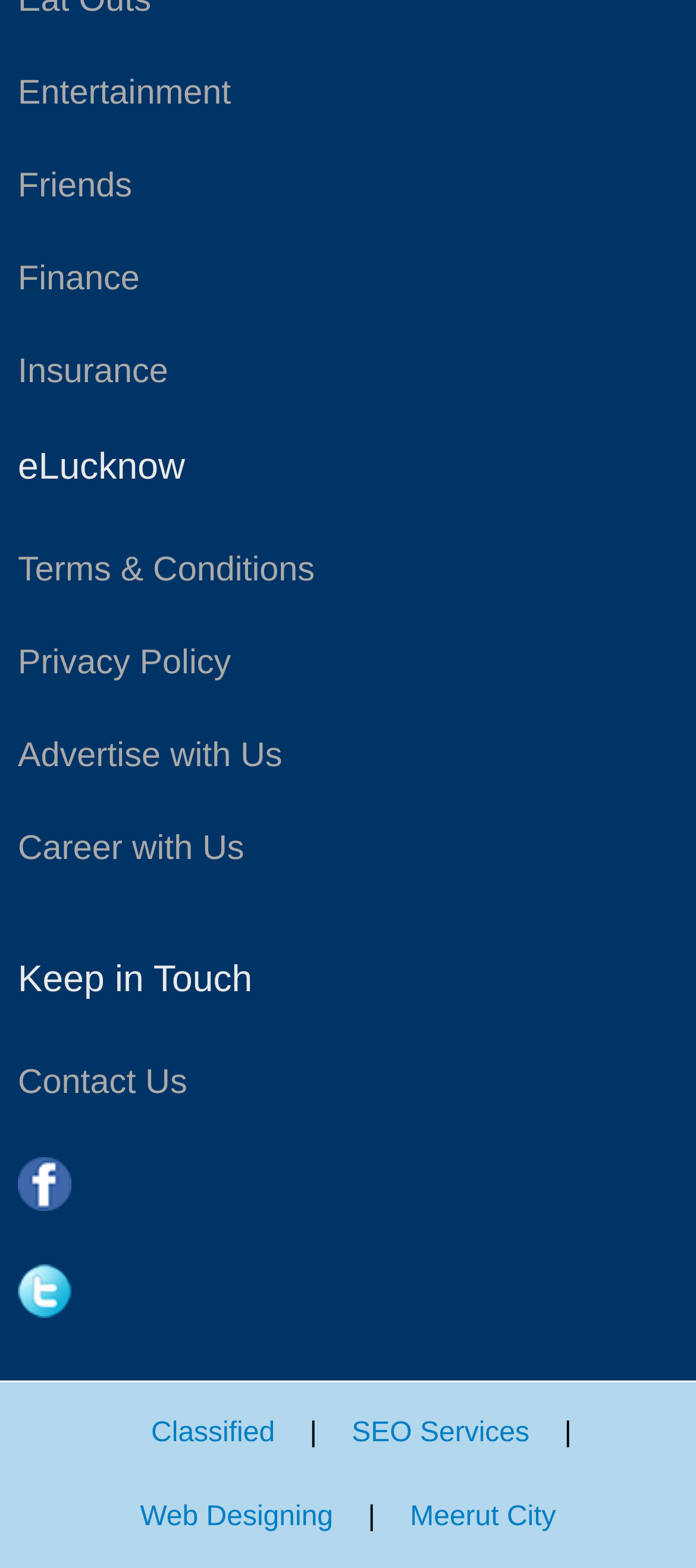Please determine the bounding box coordinates of the element's region to click for the following instruction: "Visit the Facebook page".

[0.026, 0.732, 0.974, 0.778]